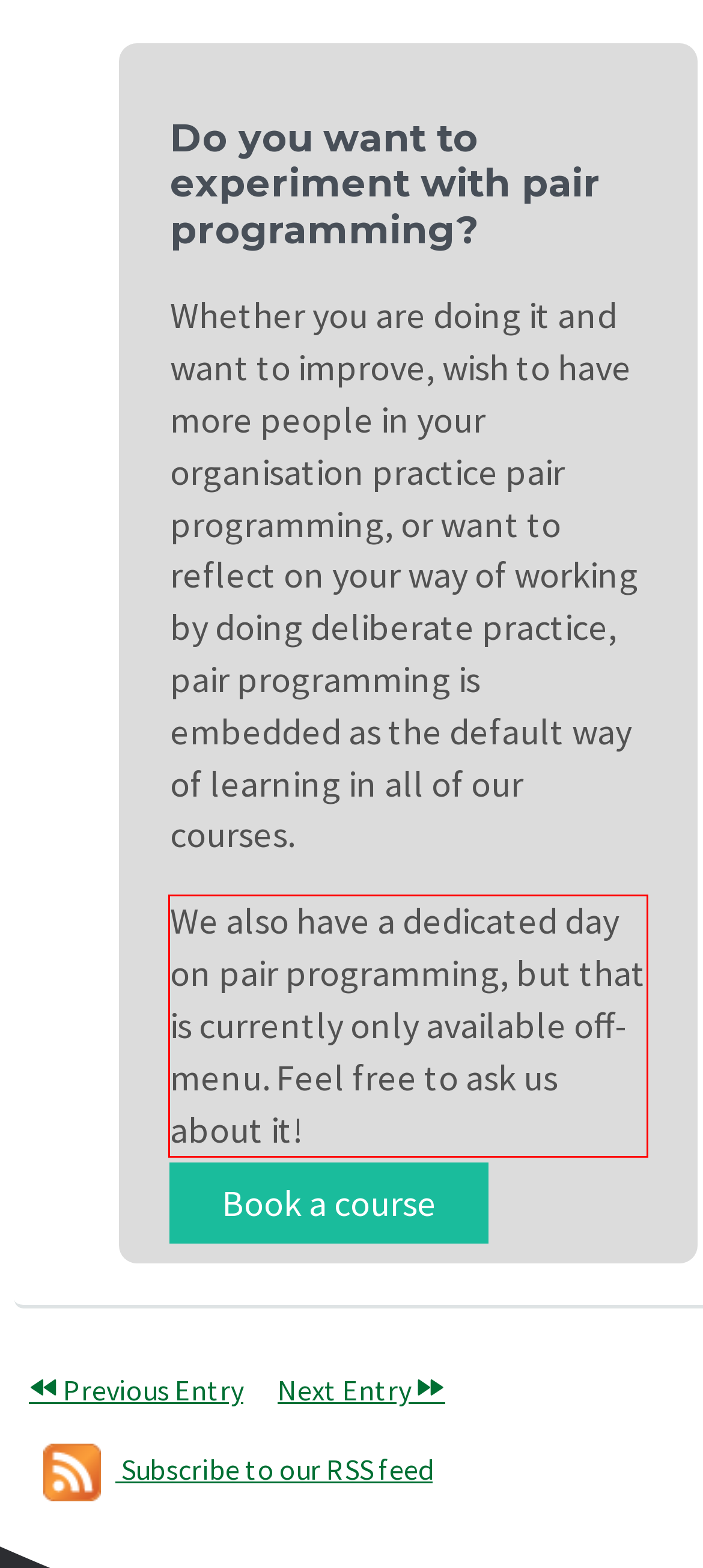In the screenshot of the webpage, find the red bounding box and perform OCR to obtain the text content restricted within this red bounding box.

We also have a dedicated day on pair programming, but that is currently only available off-menu. Feel free to ask us about it!